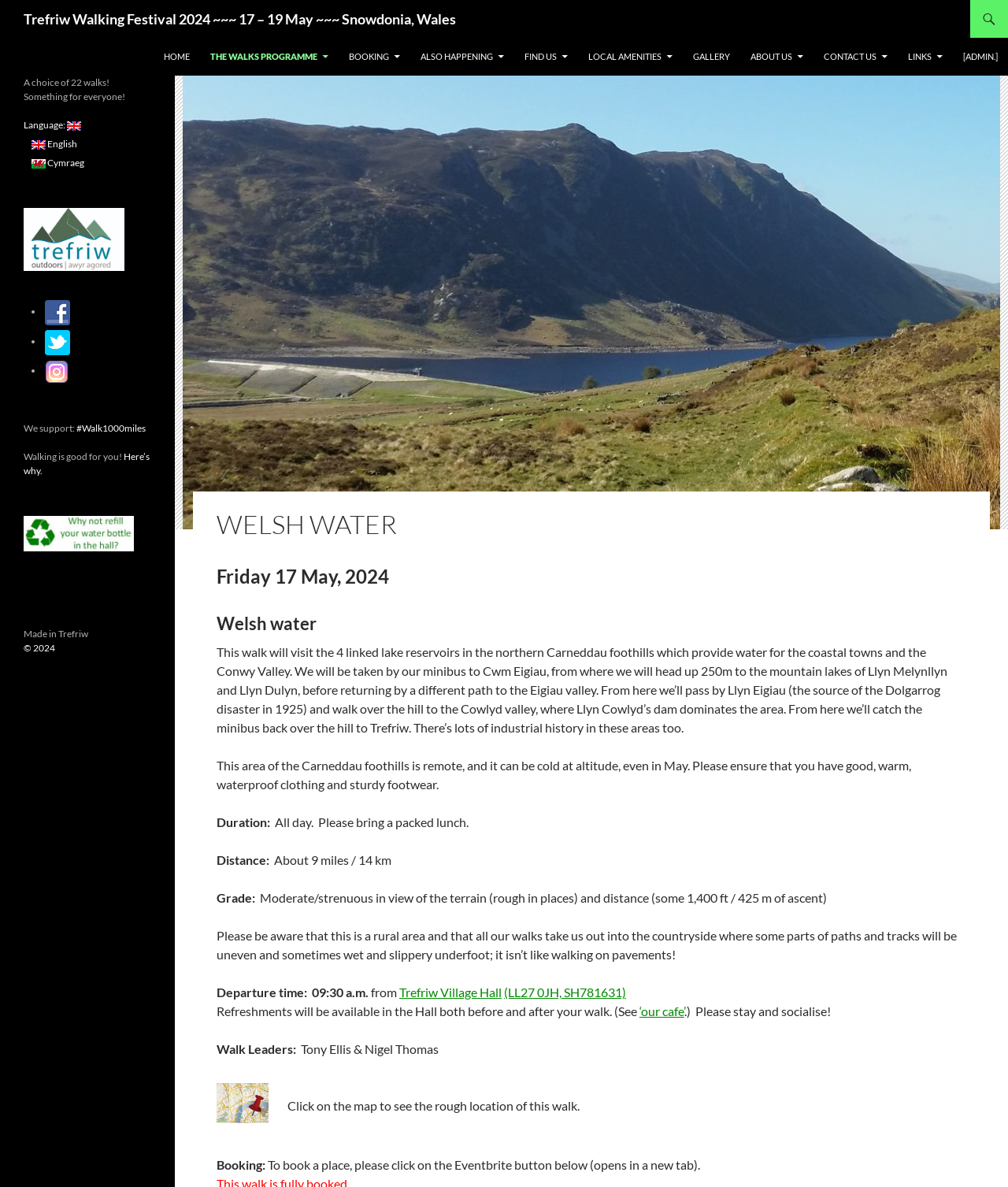Please locate the bounding box coordinates of the region I need to click to follow this instruction: "View the map of the walk".

[0.285, 0.925, 0.575, 0.938]